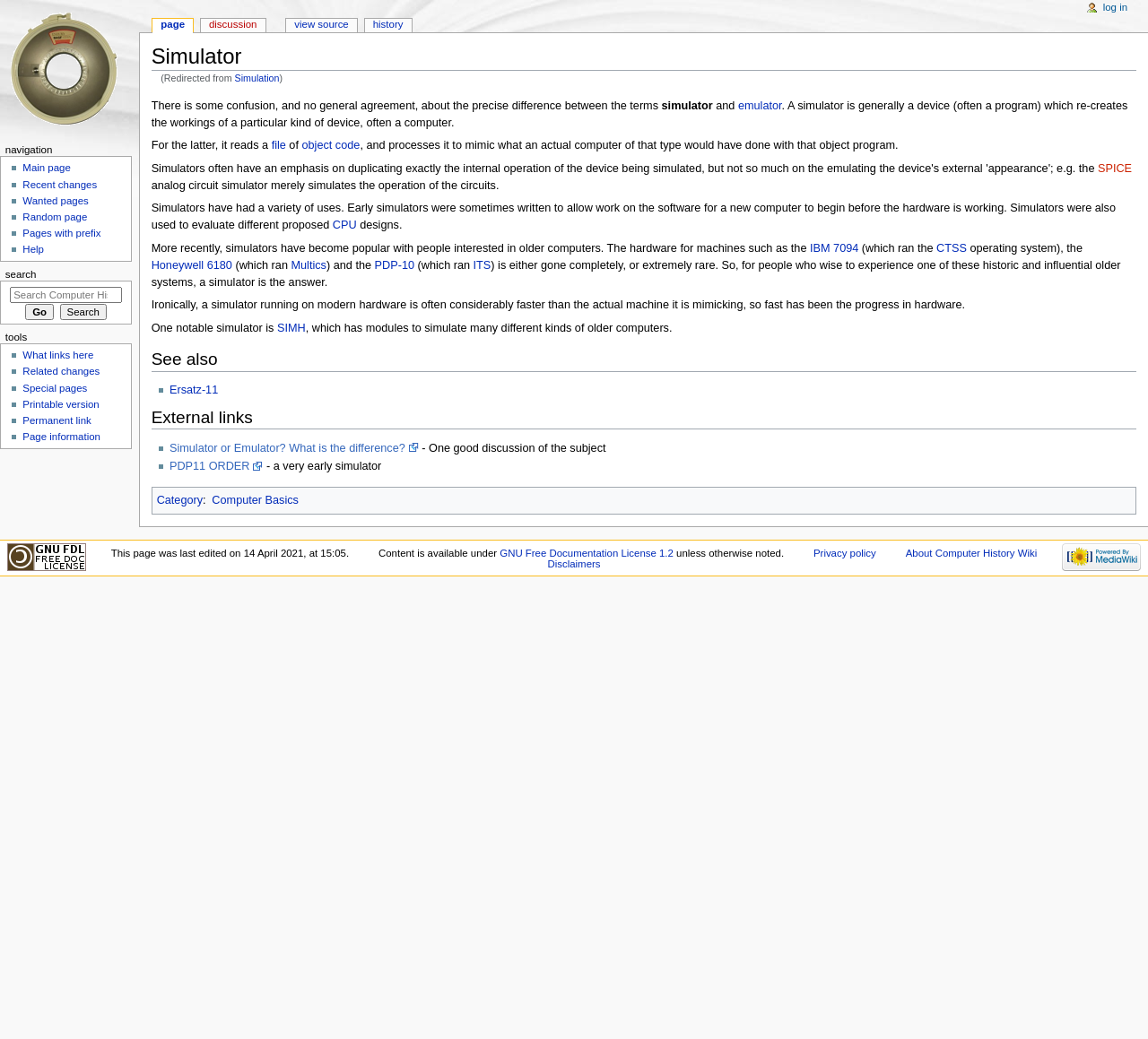Specify the bounding box coordinates of the area to click in order to follow the given instruction: "Search for something."

[0.009, 0.276, 0.106, 0.291]